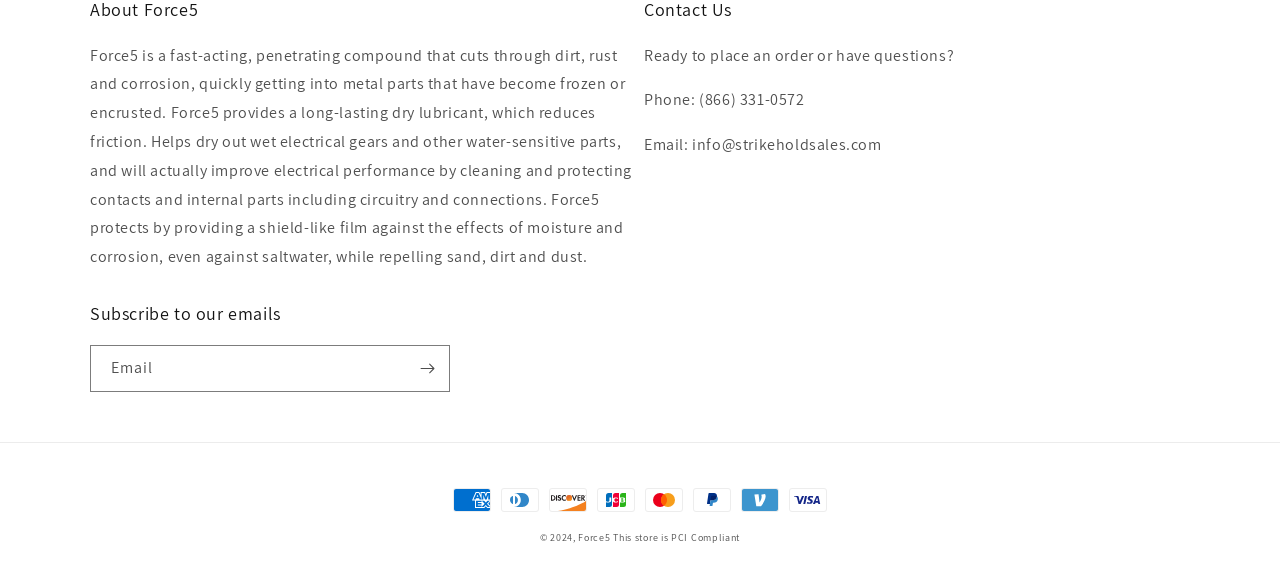How can I contact the company?
Give a detailed response to the question by analyzing the screenshot.

According to the static text elements with IDs 233 and 234, I can contact the company by phone at (866) 331-0572 or by email at info@strikeholdsales.com.